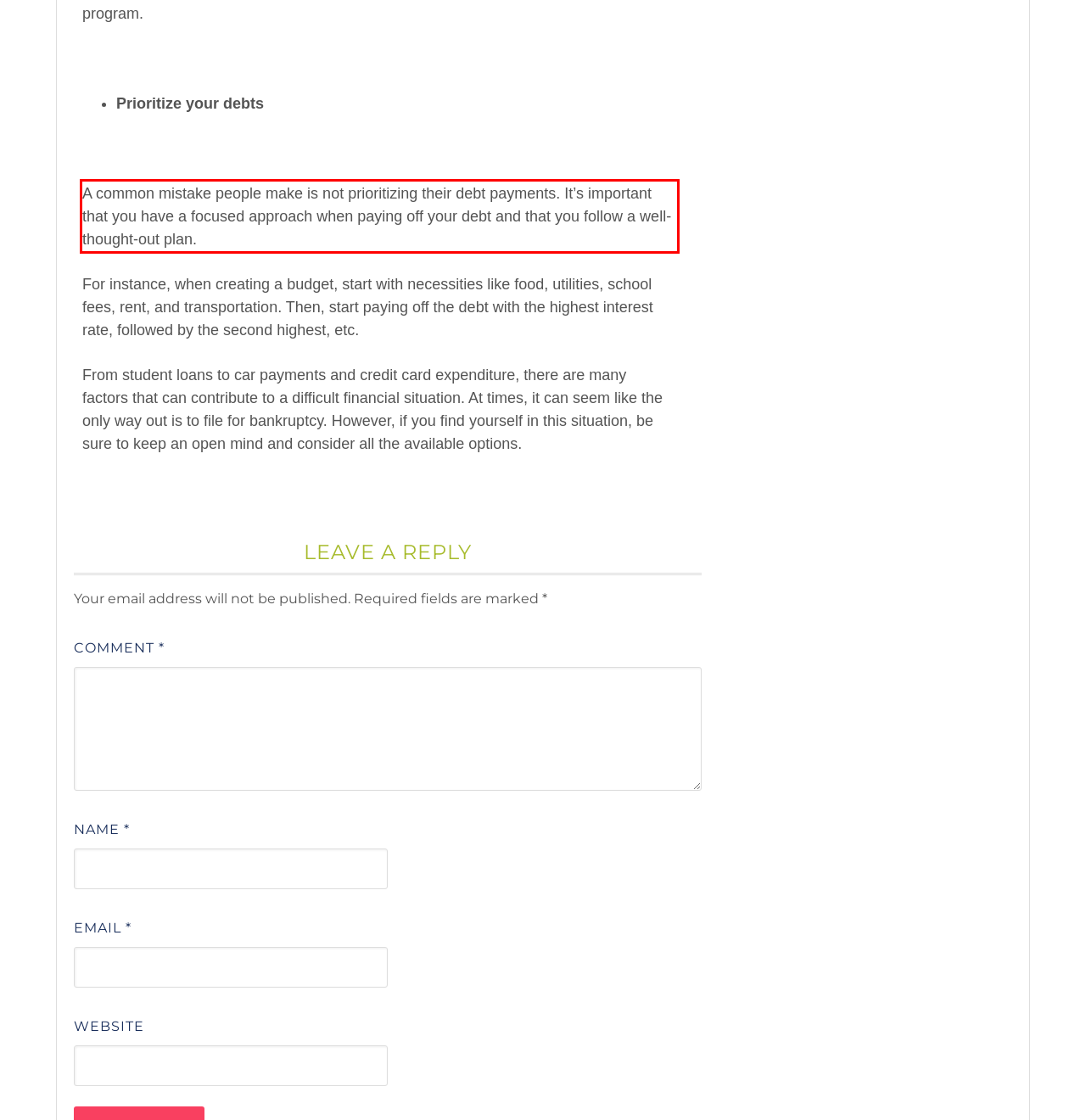You have a screenshot of a webpage where a UI element is enclosed in a red rectangle. Perform OCR to capture the text inside this red rectangle.

A common mistake people make is not prioritizing their debt payments. It’s important that you have a focused approach when paying off your debt and that you follow a well-thought-out plan.